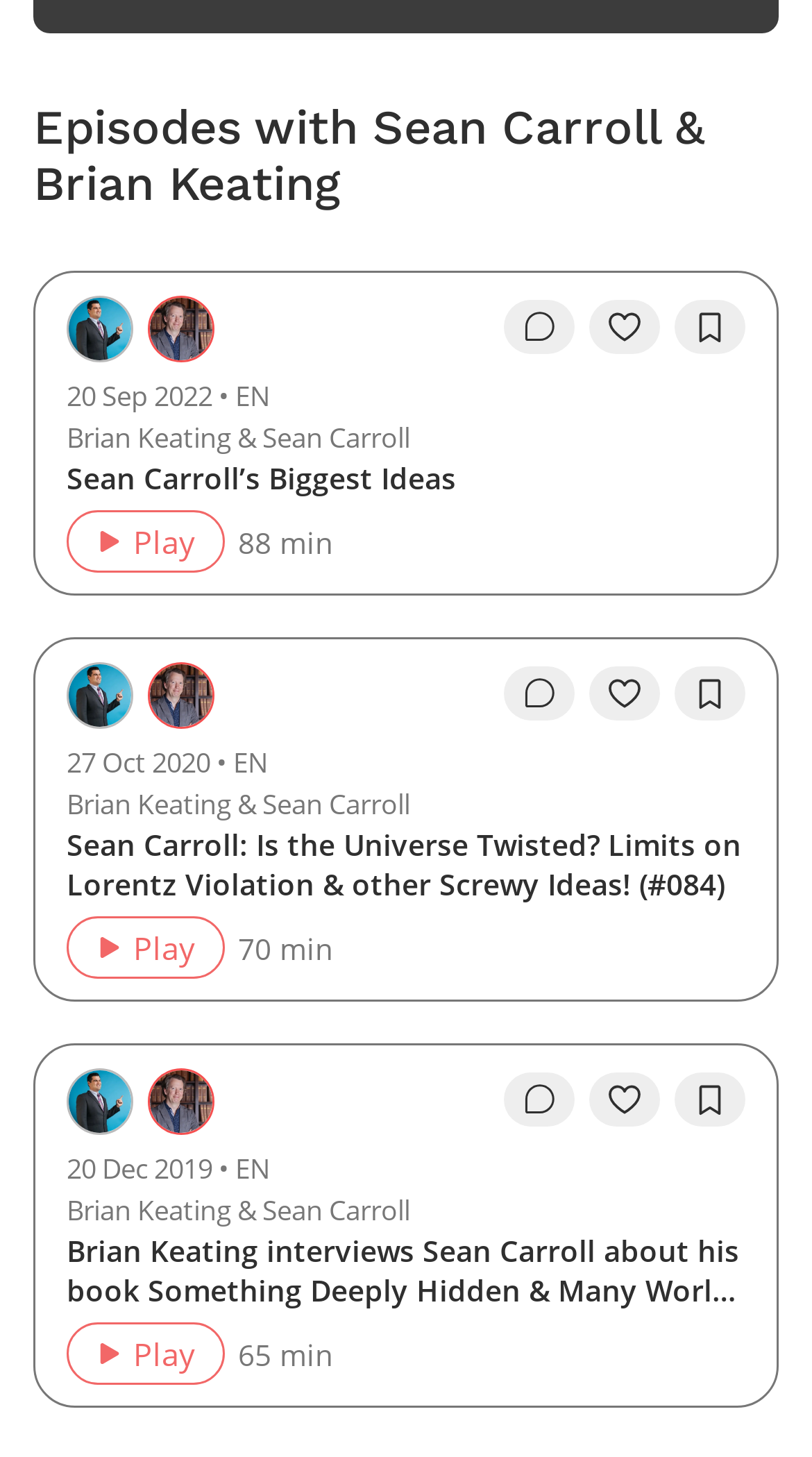Determine the bounding box coordinates of the section to be clicked to follow the instruction: "View episode comments". The coordinates should be given as four float numbers between 0 and 1, formatted as [left, top, right, bottom].

[0.621, 0.206, 0.708, 0.243]